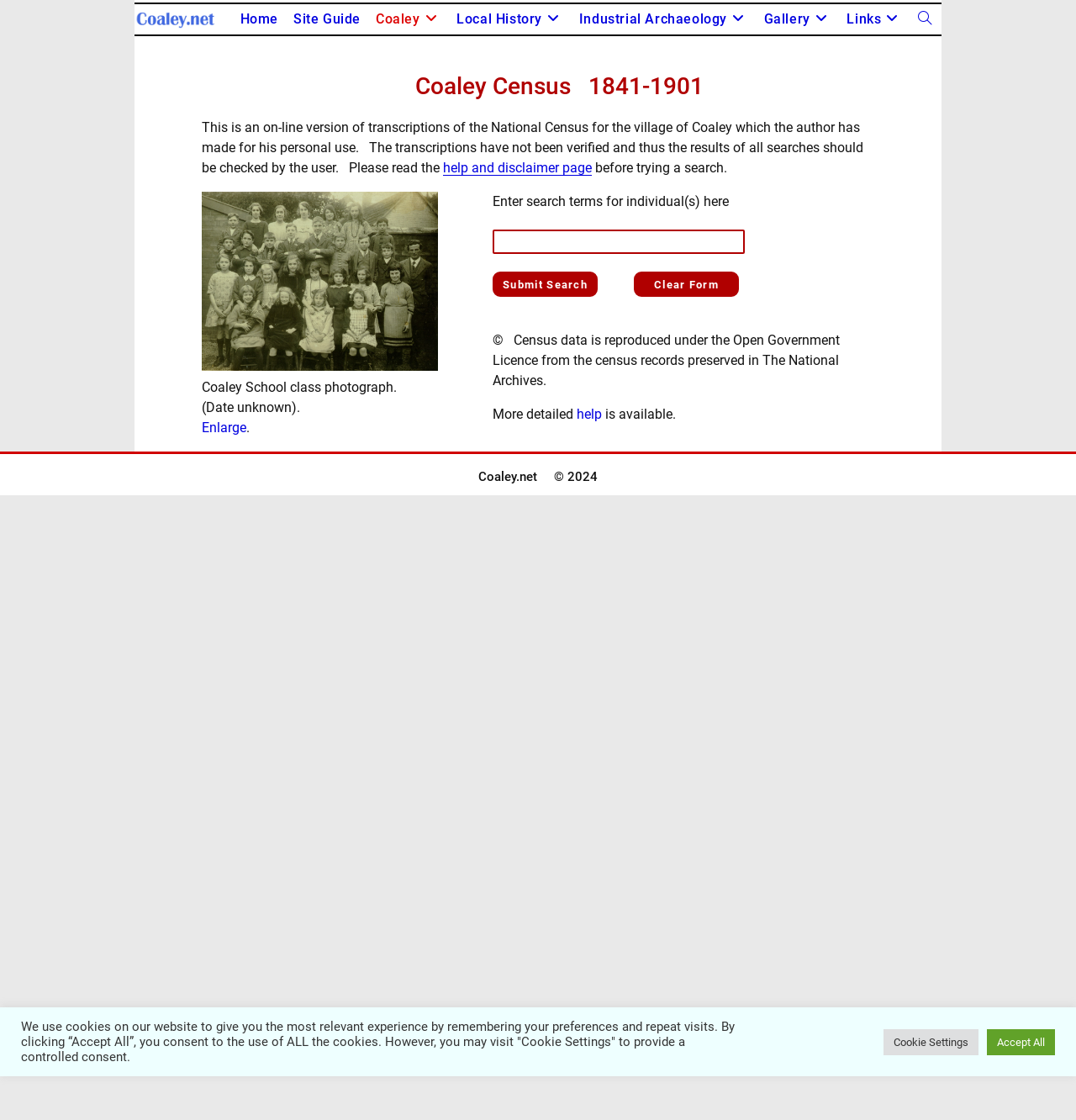Please answer the following question using a single word or phrase: 
What is the copyright status of the census data?

Open Government Licence